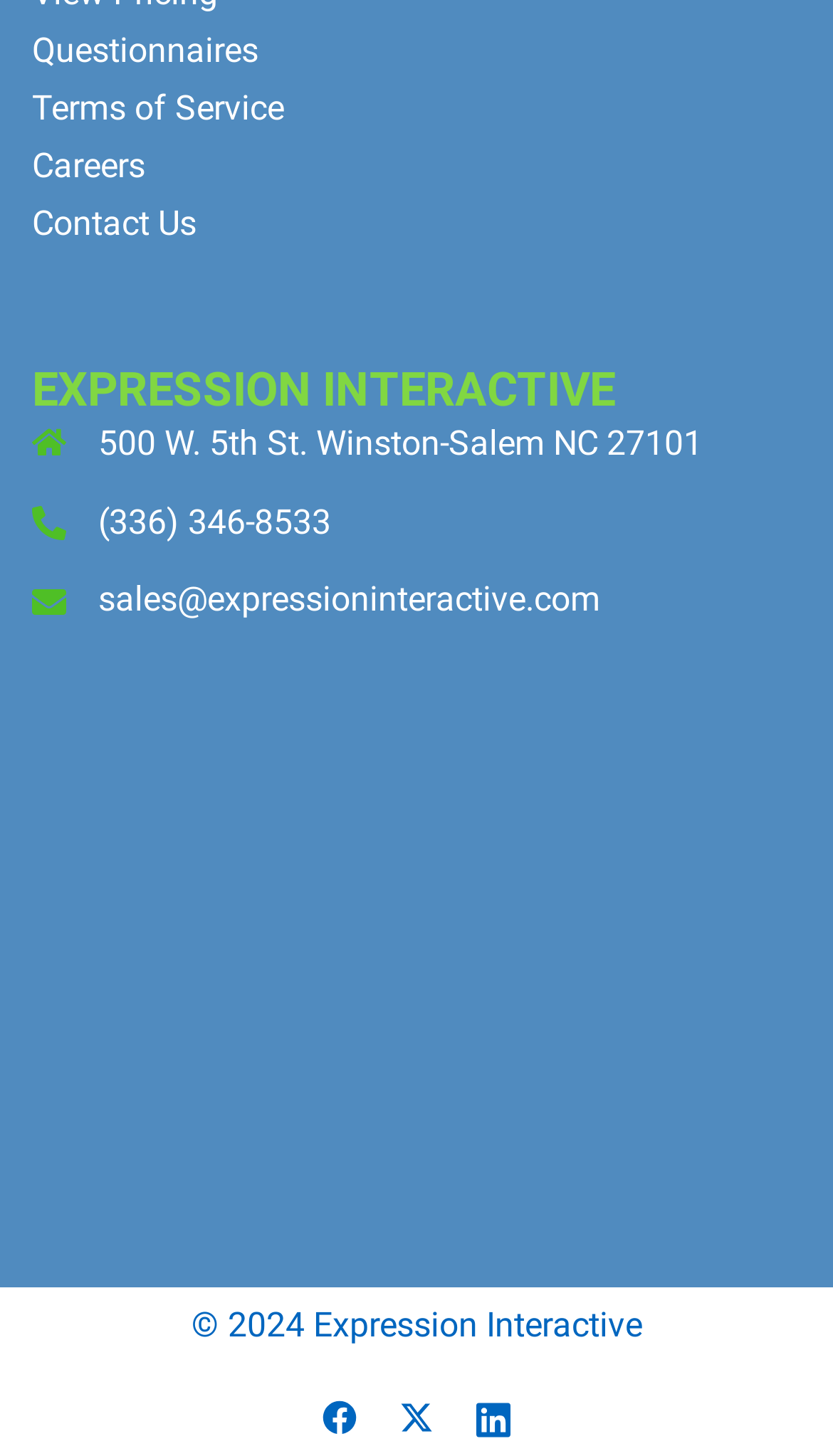Please provide a detailed answer to the question below based on the screenshot: 
What is the phone number of the company?

I found the phone number by looking at the static text element located at [0.118, 0.344, 0.397, 0.372] which contains the phone number '(336) 346-8533'.